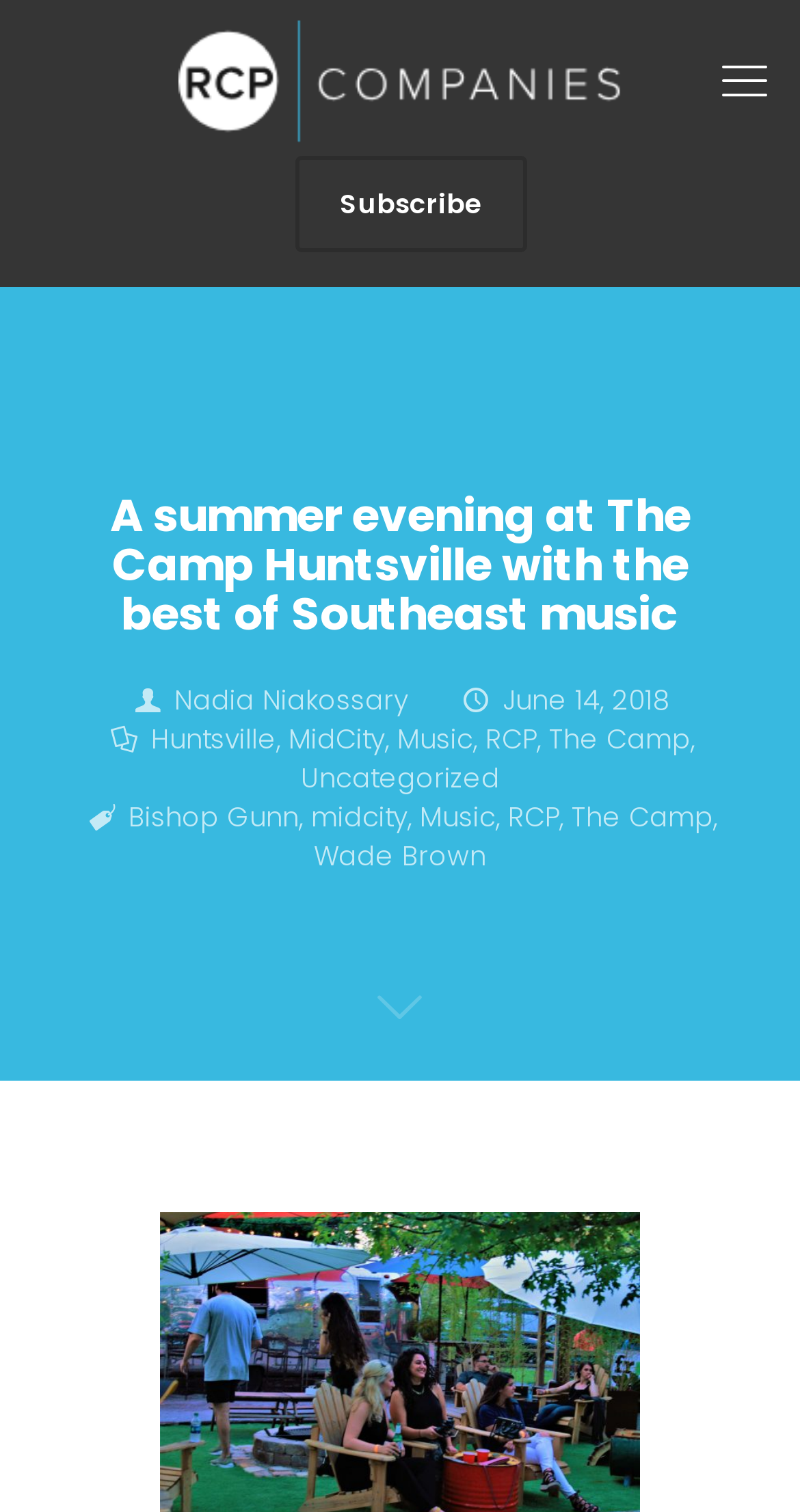Specify the bounding box coordinates of the area to click in order to follow the given instruction: "Explore music events in Huntsville."

[0.189, 0.476, 0.345, 0.502]